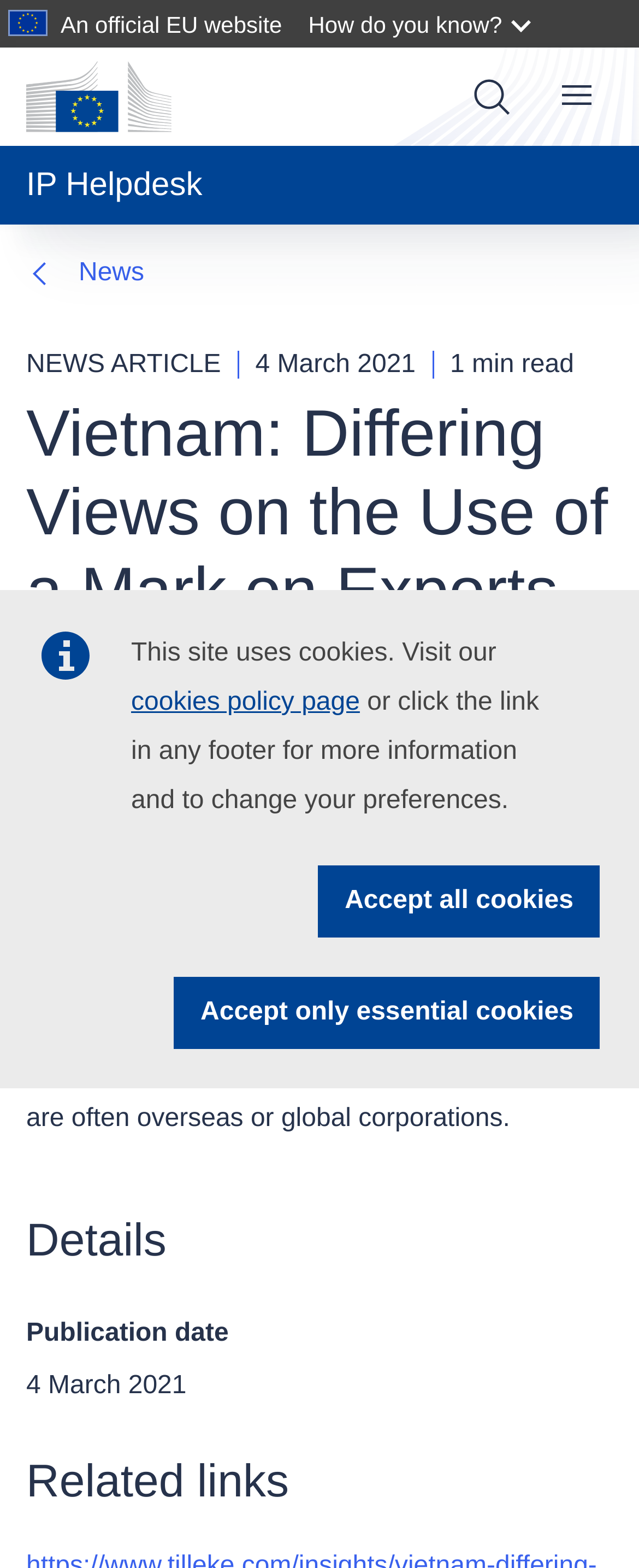Reply to the question with a single word or phrase:
What is the name of the official EU website?

European Commission